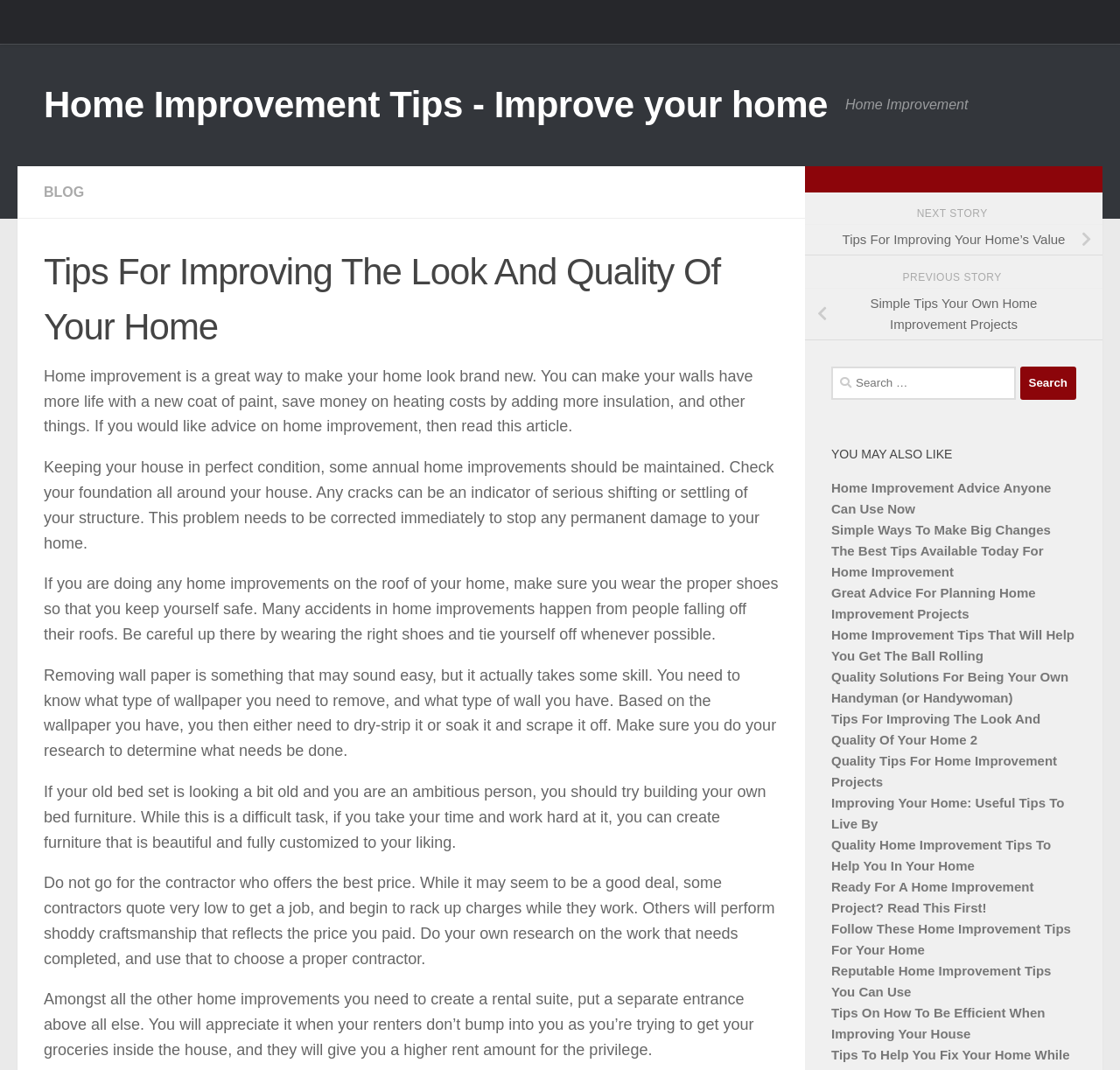Please determine the bounding box coordinates for the element with the description: "Skip to content".

[0.003, 0.003, 0.129, 0.042]